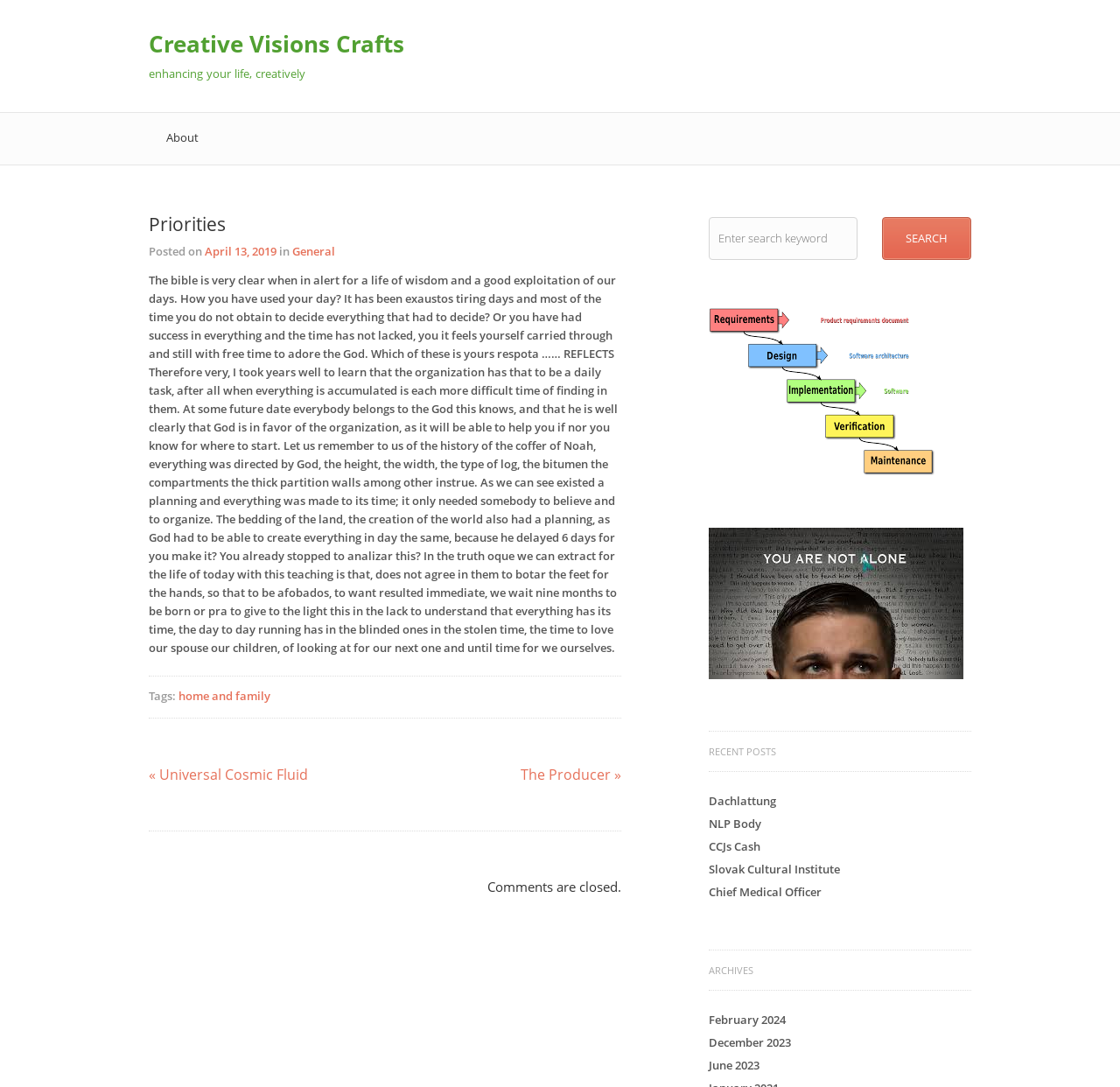Please determine the bounding box coordinates of the area that needs to be clicked to complete this task: 'Search for a keyword'. The coordinates must be four float numbers between 0 and 1, formatted as [left, top, right, bottom].

[0.788, 0.2, 0.867, 0.239]